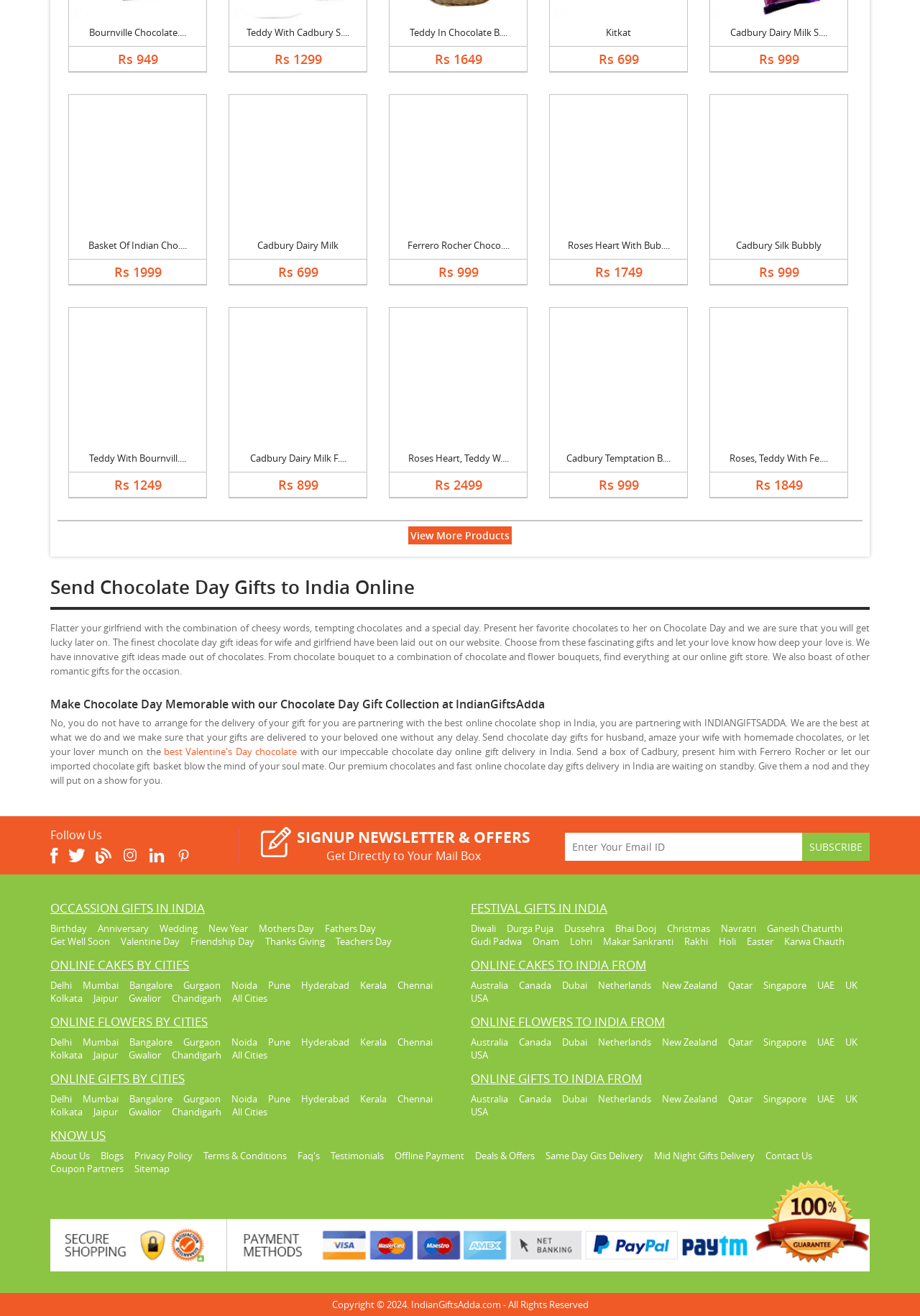What is the benefit of partnering with IndianGiftsAdda for gift delivery?
Answer the question based on the image using a single word or a brief phrase.

Fast and reliable delivery